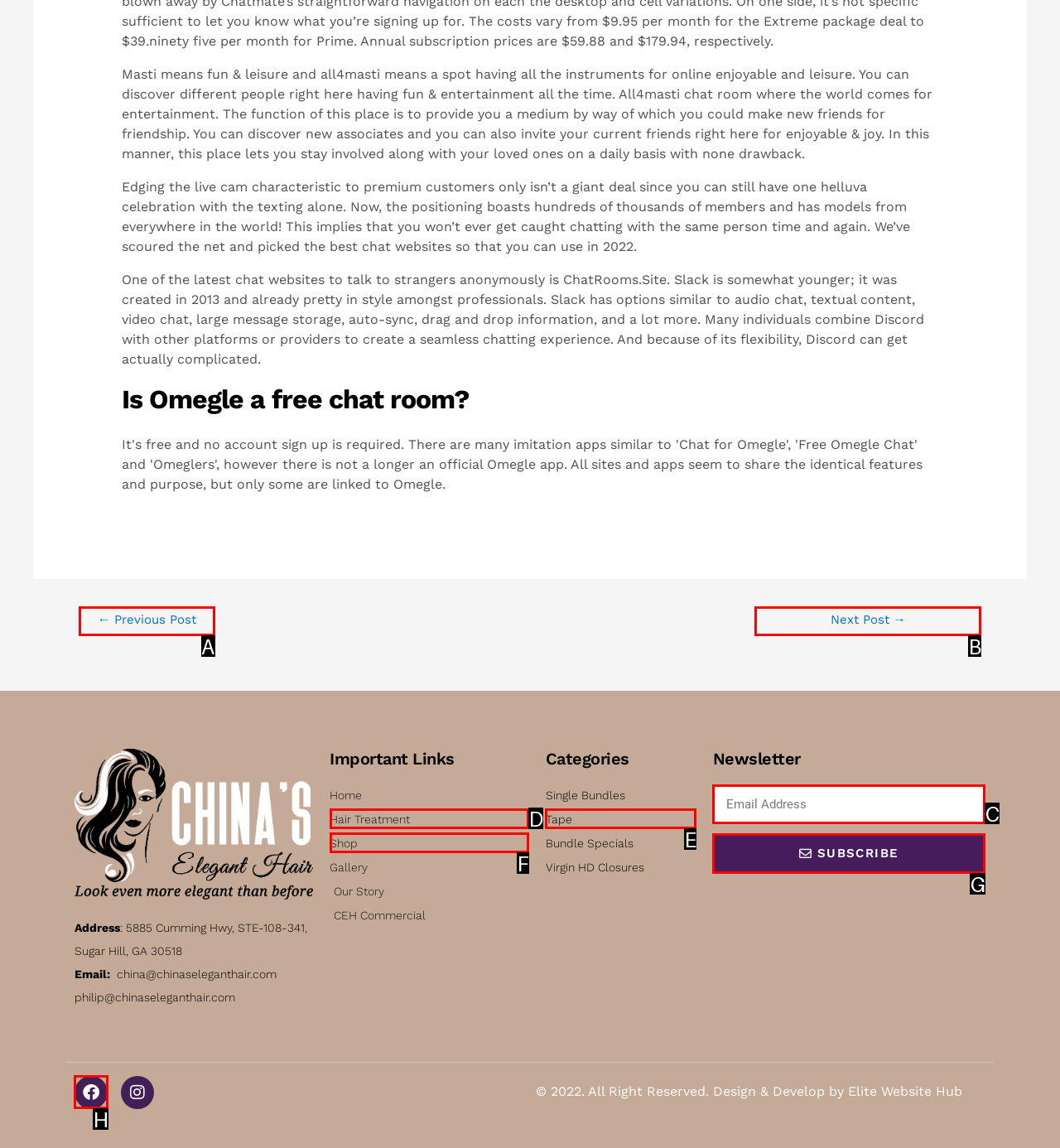Point out the option that needs to be clicked to fulfill the following instruction: Follow the 'Facebook' link
Answer with the letter of the appropriate choice from the listed options.

H